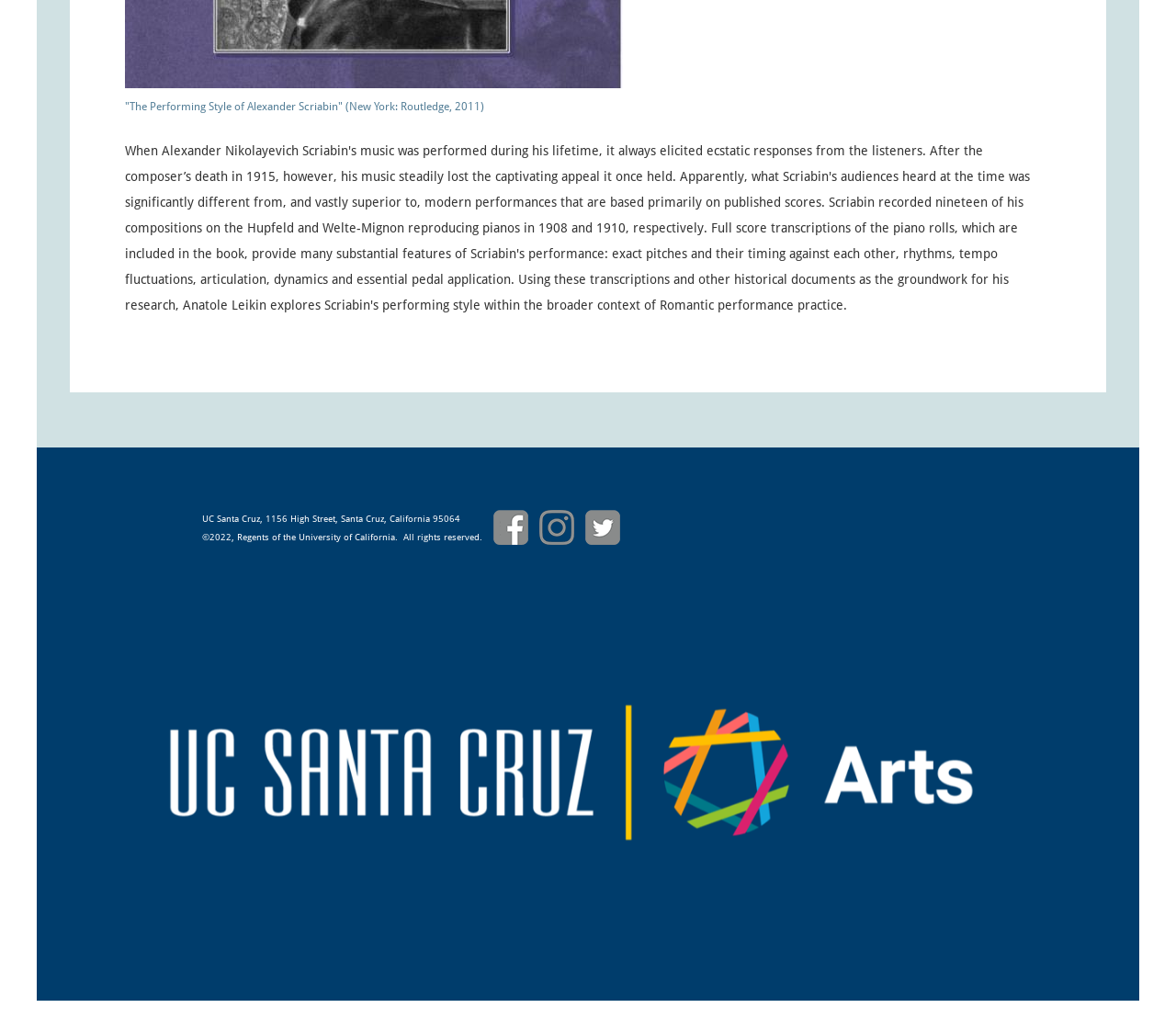Locate the bounding box for the described UI element: "alt="Facebook logo"". Ensure the coordinates are four float numbers between 0 and 1, formatted as [left, top, right, bottom].

[0.42, 0.523, 0.449, 0.537]